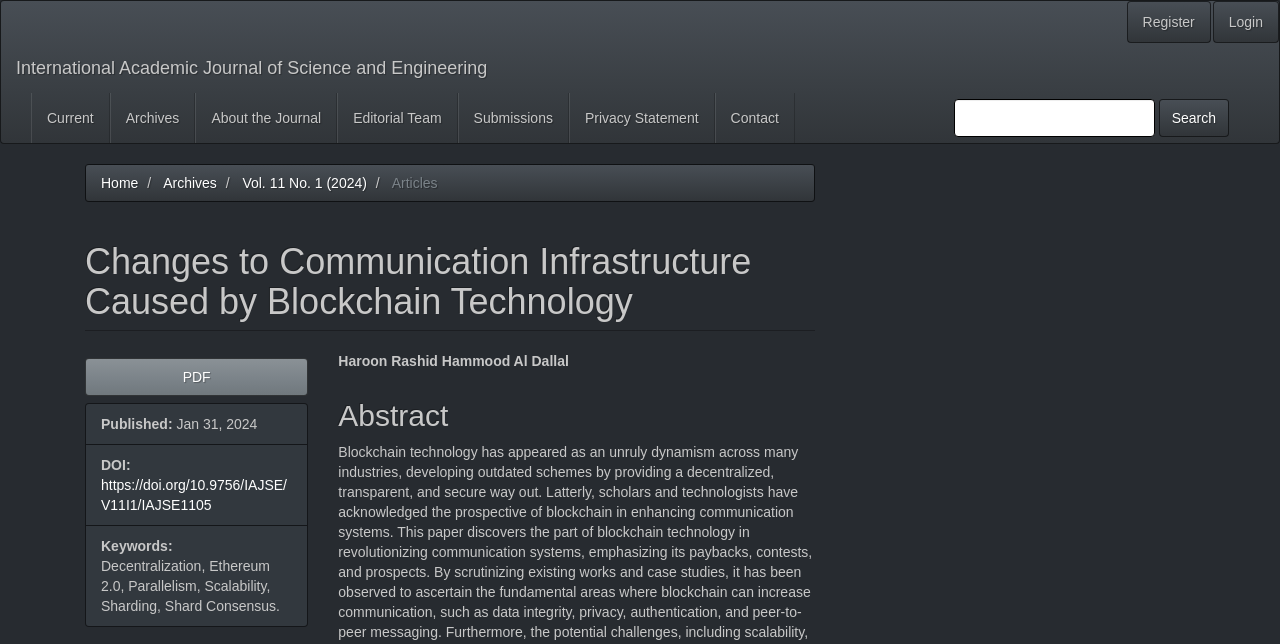Extract the text of the main heading from the webpage.

Changes to Communication Infrastructure Caused by Blockchain Technology